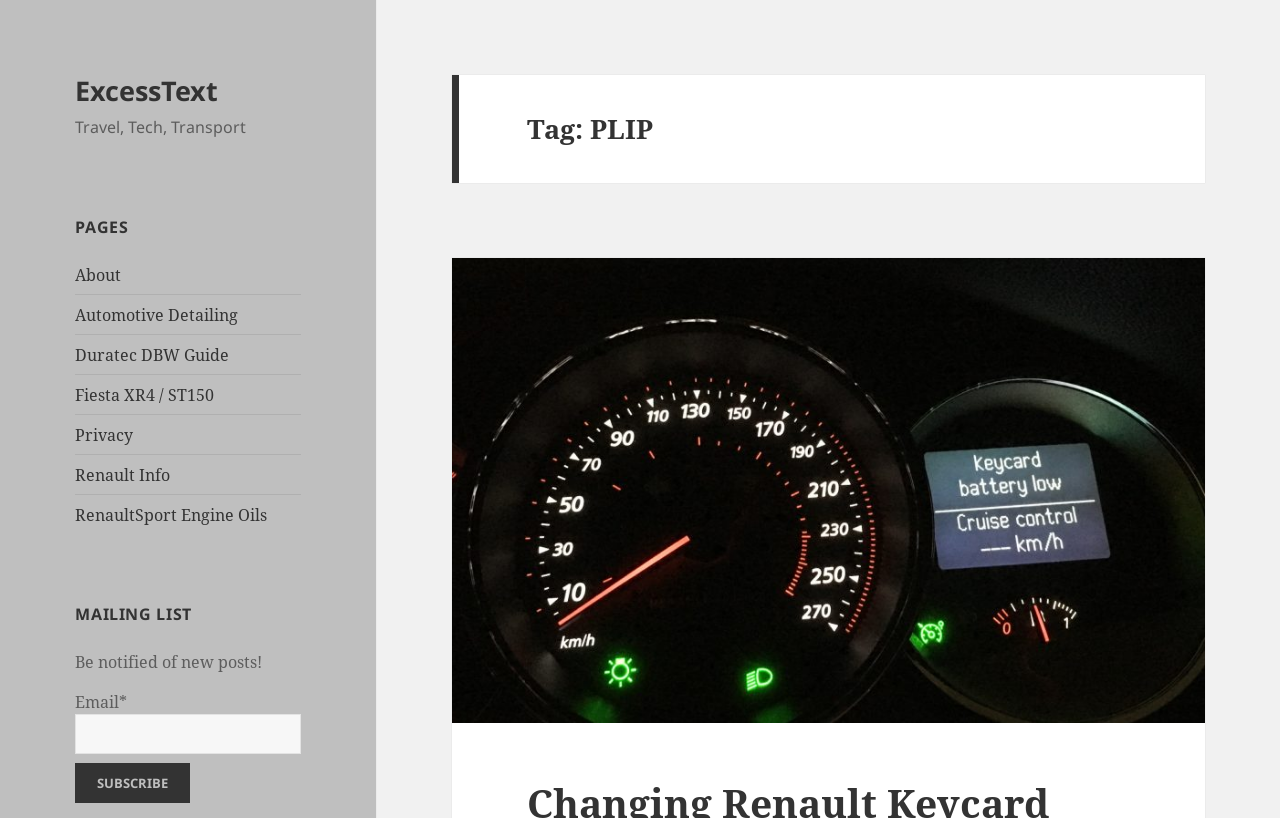Answer the question in one word or a short phrase:
What is the topic of the hidden link?

Renault Keycard Battery